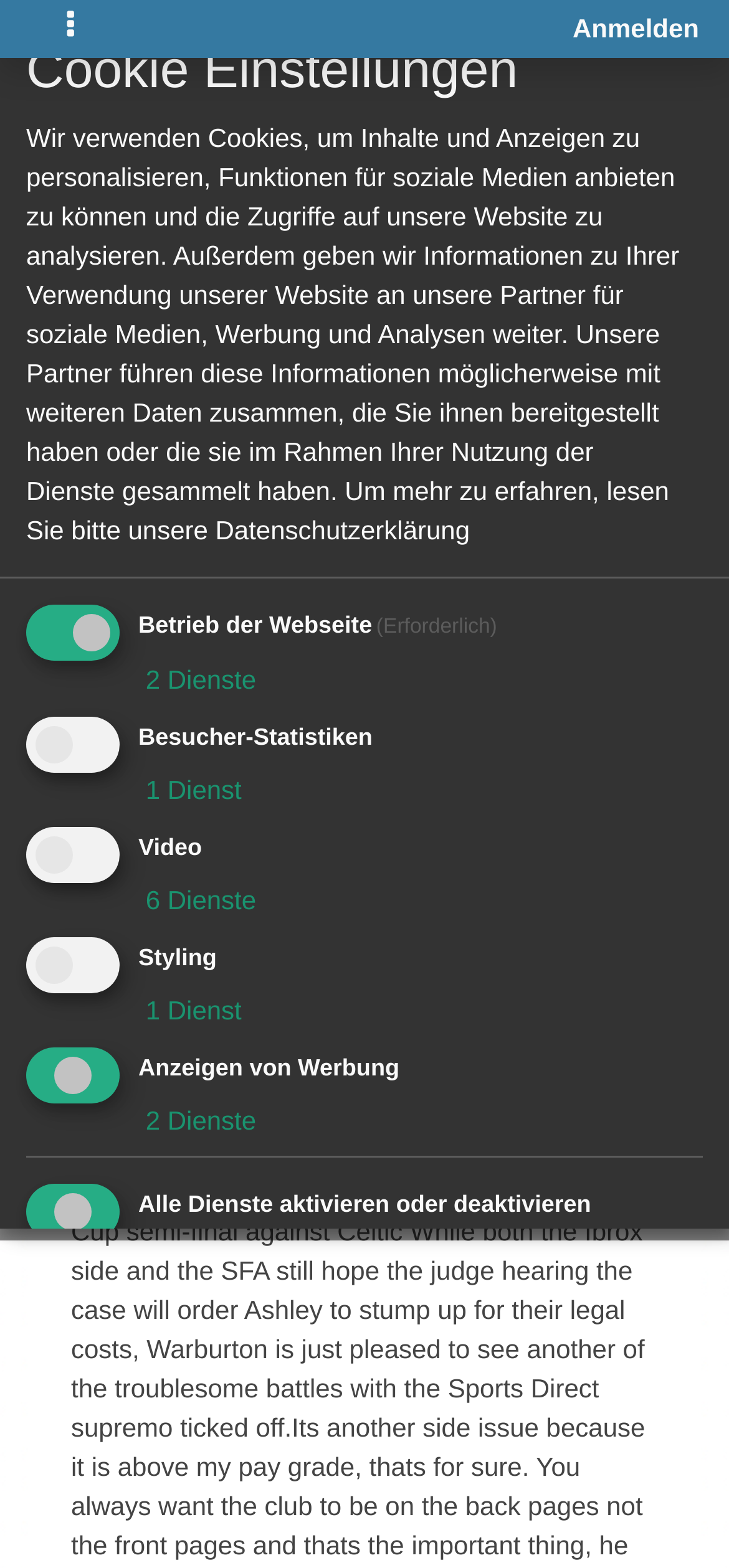Pinpoint the bounding box coordinates for the area that should be clicked to perform the following instruction: "Click the link to become a member today!".

None